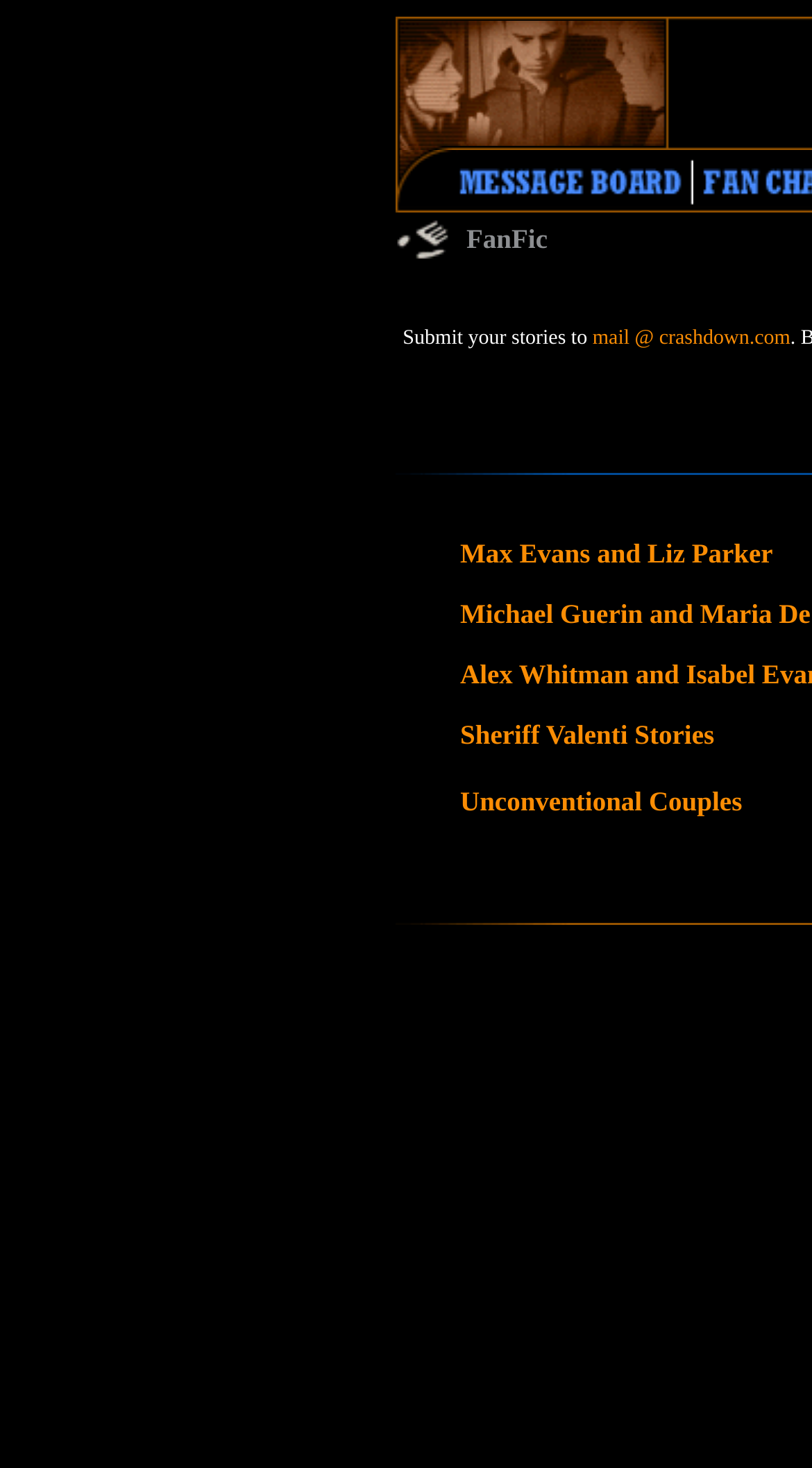Produce a meticulous description of the webpage.

The webpage is about a fan fiction story called "Roswell: Crashdown". At the top, there is a banner-like section with two links, each accompanied by an image. The images are positioned side by side, taking up about a third of the page's width. 

Below the banner, there is a section with a table that contains an image and a cell with the text "FanFic". The image is positioned to the left of the text. 

Further down, there is a list of links, aligned to the left side of the page. The links are stacked vertically, with the first link being "mail @ crashdown.com". Below this link, there are three more links: "Max Evans and Liz Parker", "Sheriff Valenti Stories", and "Unconventional Couples". These links are also stacked vertically, with the top link starting at about the middle of the page's height.